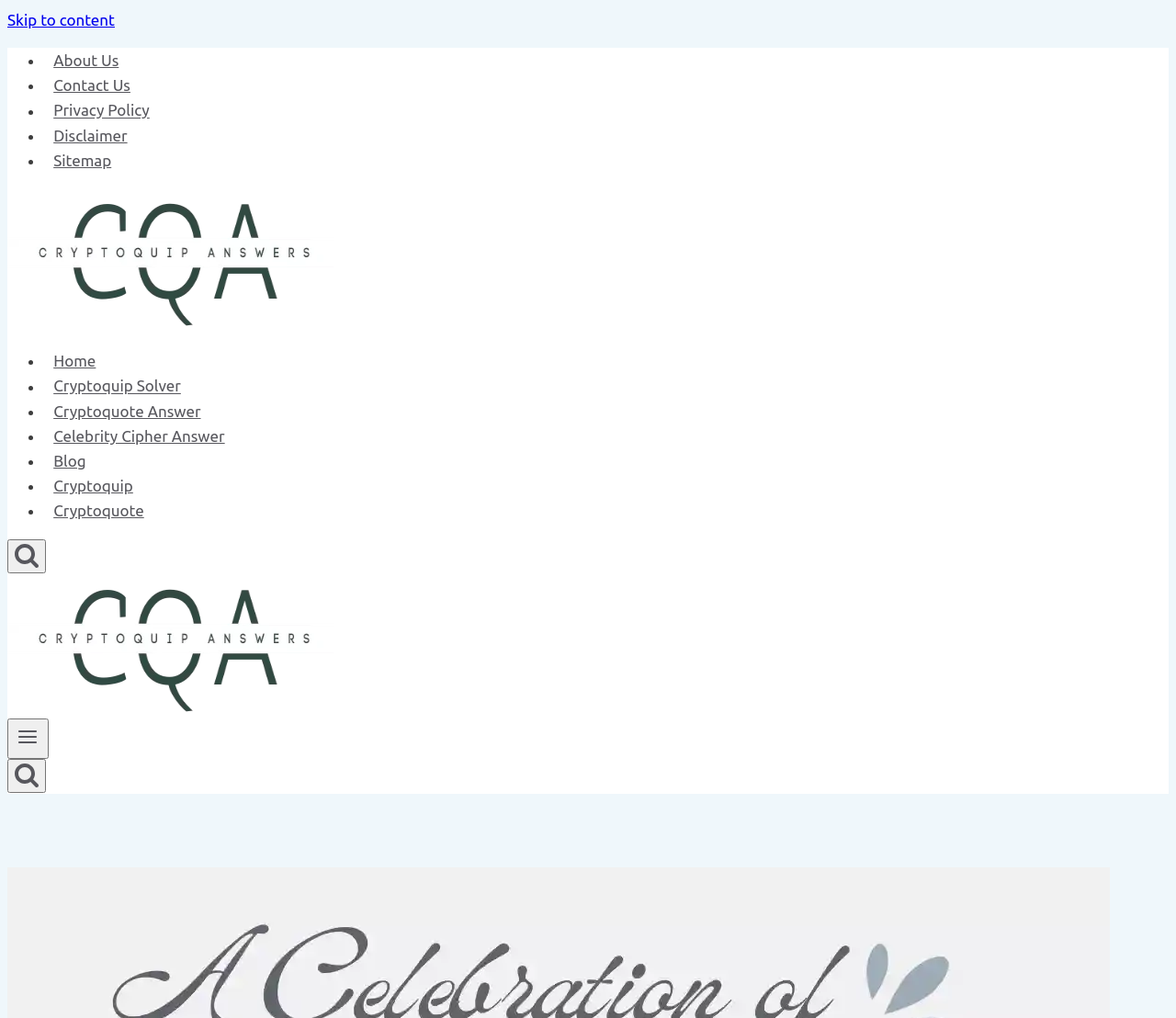Please determine the bounding box coordinates of the element's region to click in order to carry out the following instruction: "Click on the 'Contact' link". The coordinates should be four float numbers between 0 and 1, i.e., [left, top, right, bottom].

None